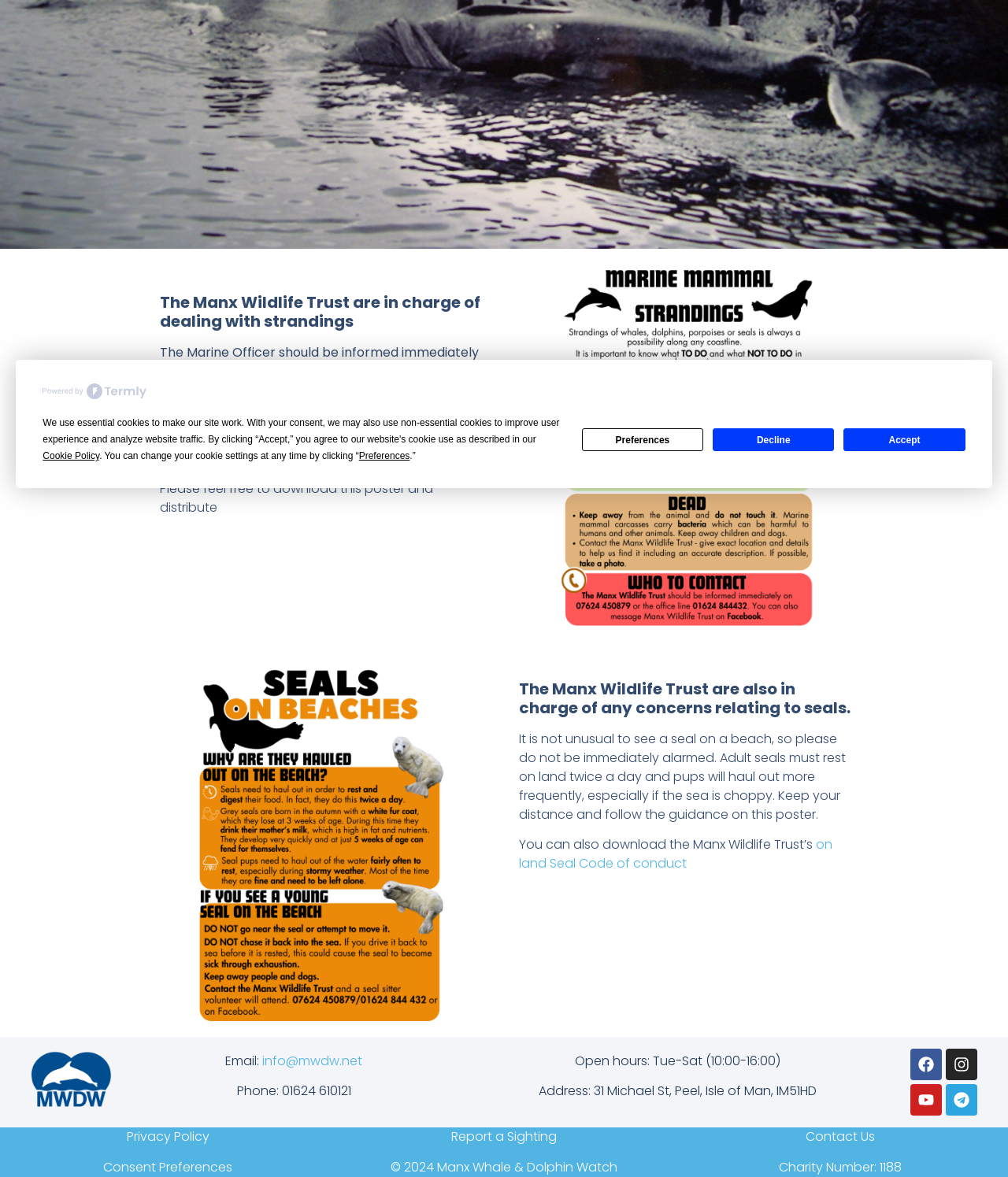Locate the bounding box of the UI element based on this description: "info@mwdw.net". Provide four float numbers between 0 and 1 as [left, top, right, bottom].

[0.26, 0.894, 0.359, 0.909]